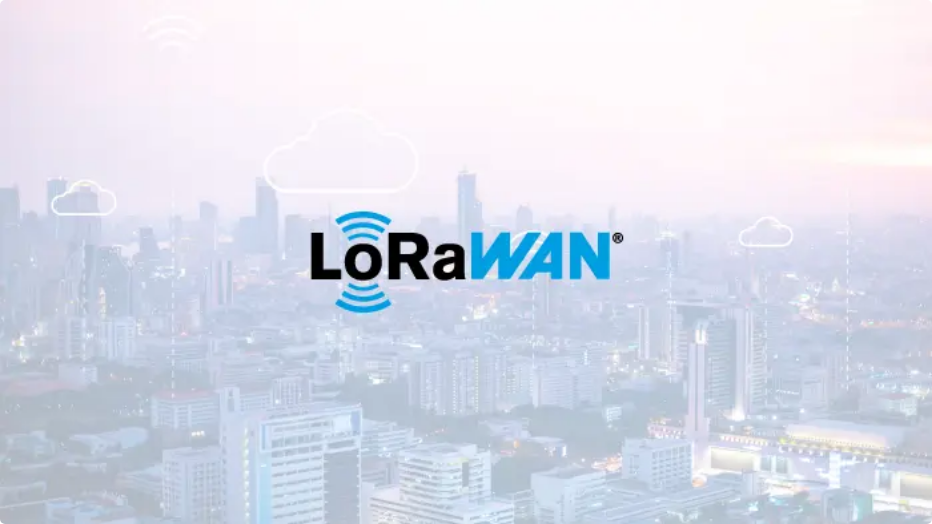Respond to the question below with a single word or phrase:
What is represented by the stylized wave signals?

Network's connectivity and communication reach